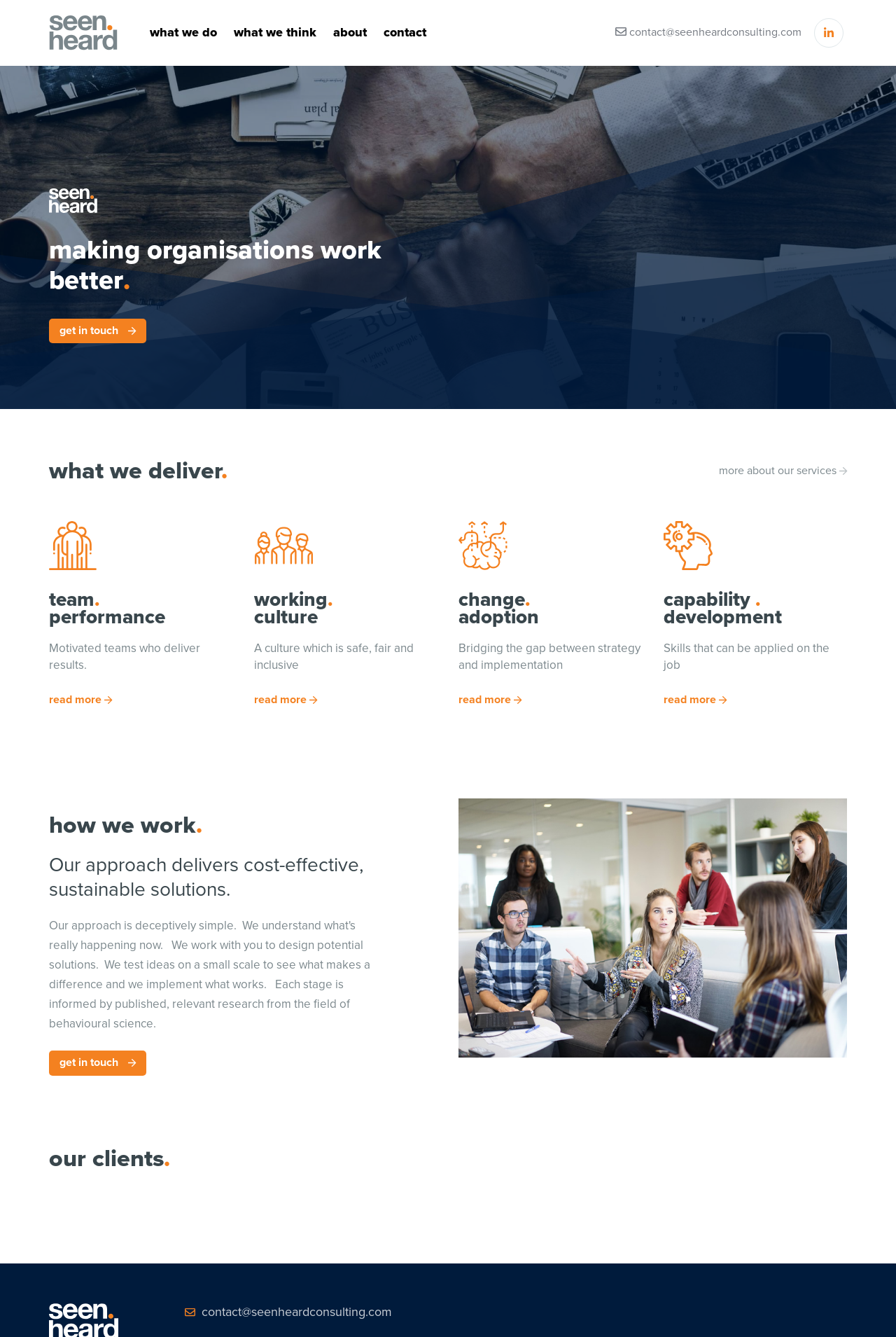Please specify the coordinates of the bounding box for the element that should be clicked to carry out this instruction: "Type your name". The coordinates must be four float numbers between 0 and 1, formatted as [left, top, right, bottom].

None